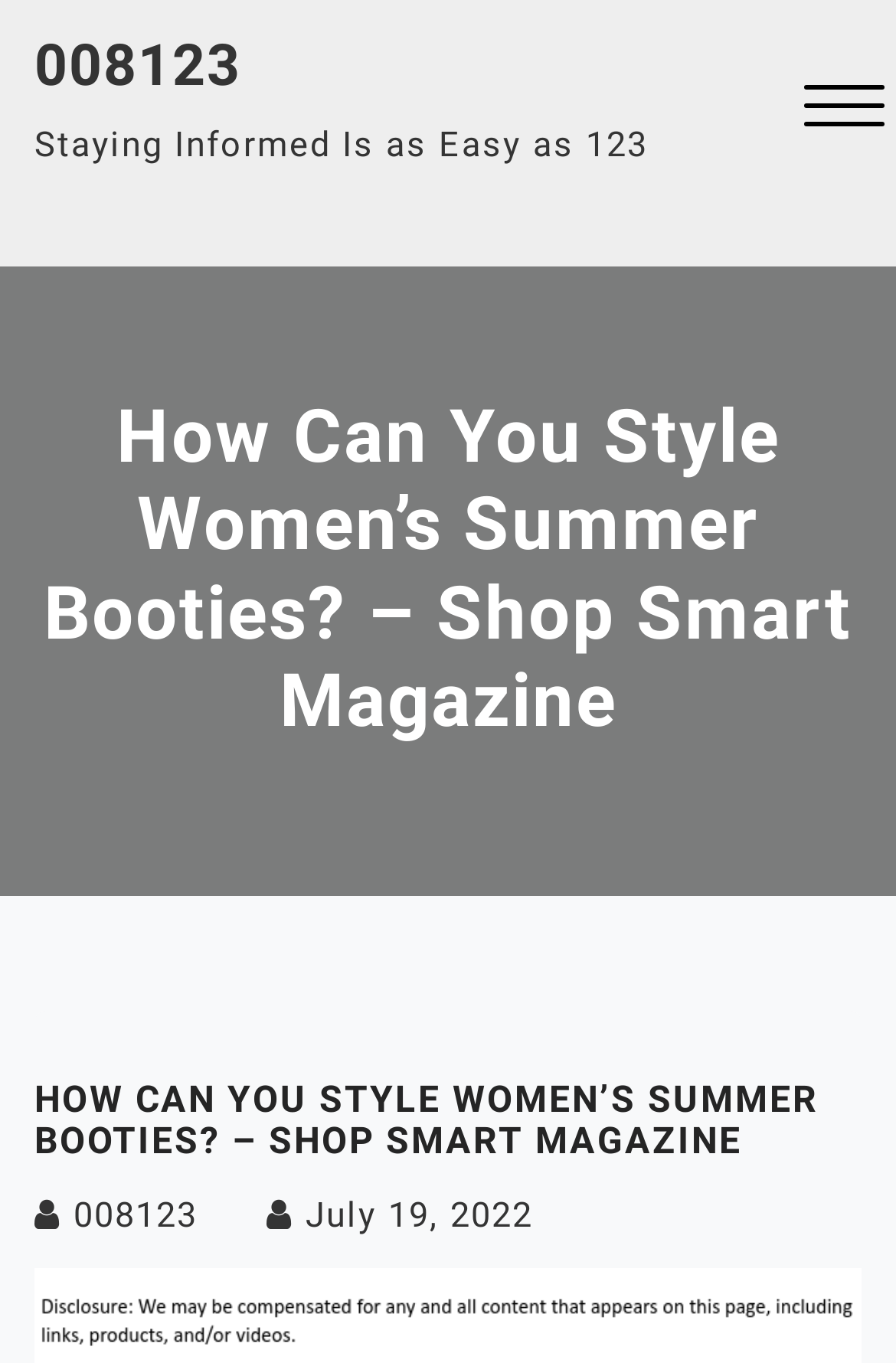Give a one-word or one-phrase response to the question: 
How many links are there in the header?

2